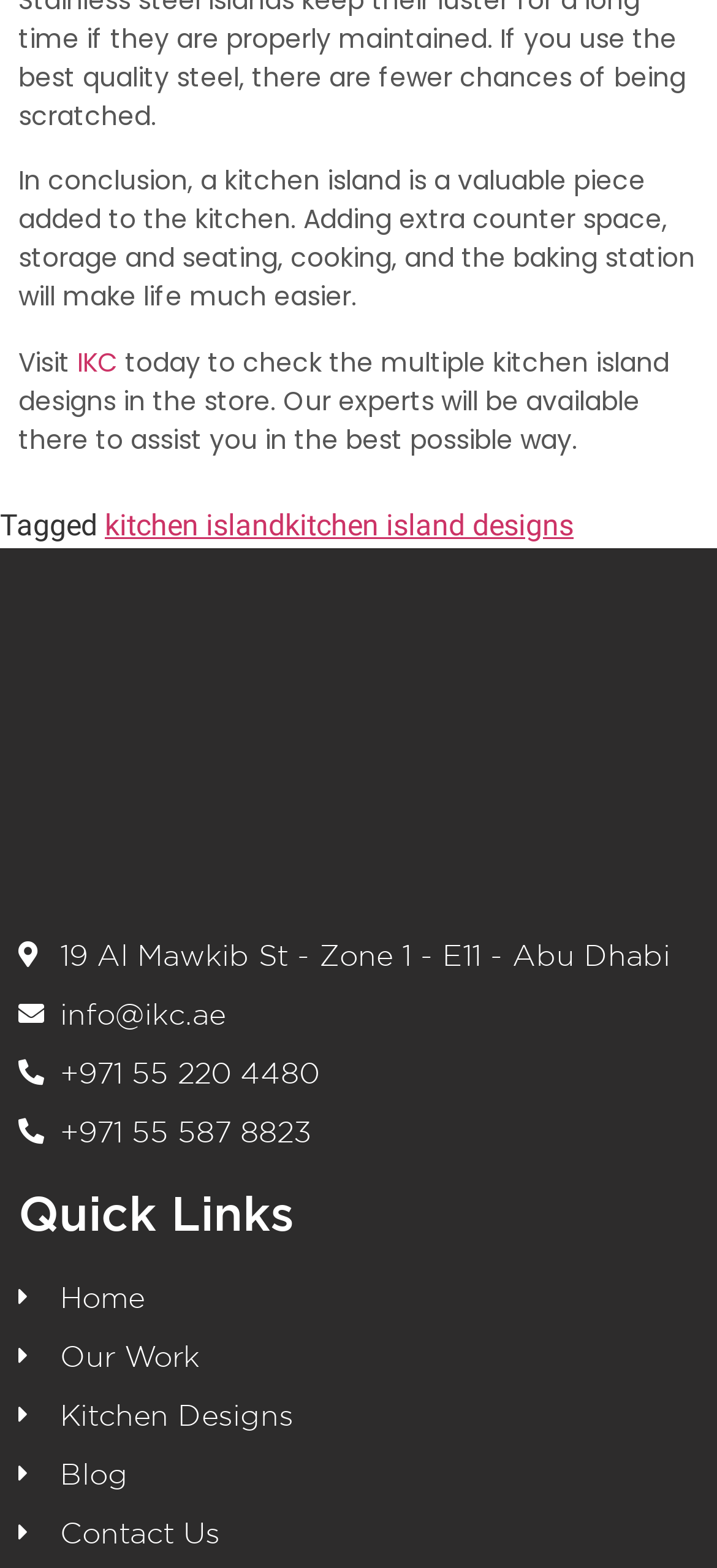Identify the bounding box for the element characterized by the following description: "Blog".

[0.026, 0.926, 0.974, 0.954]